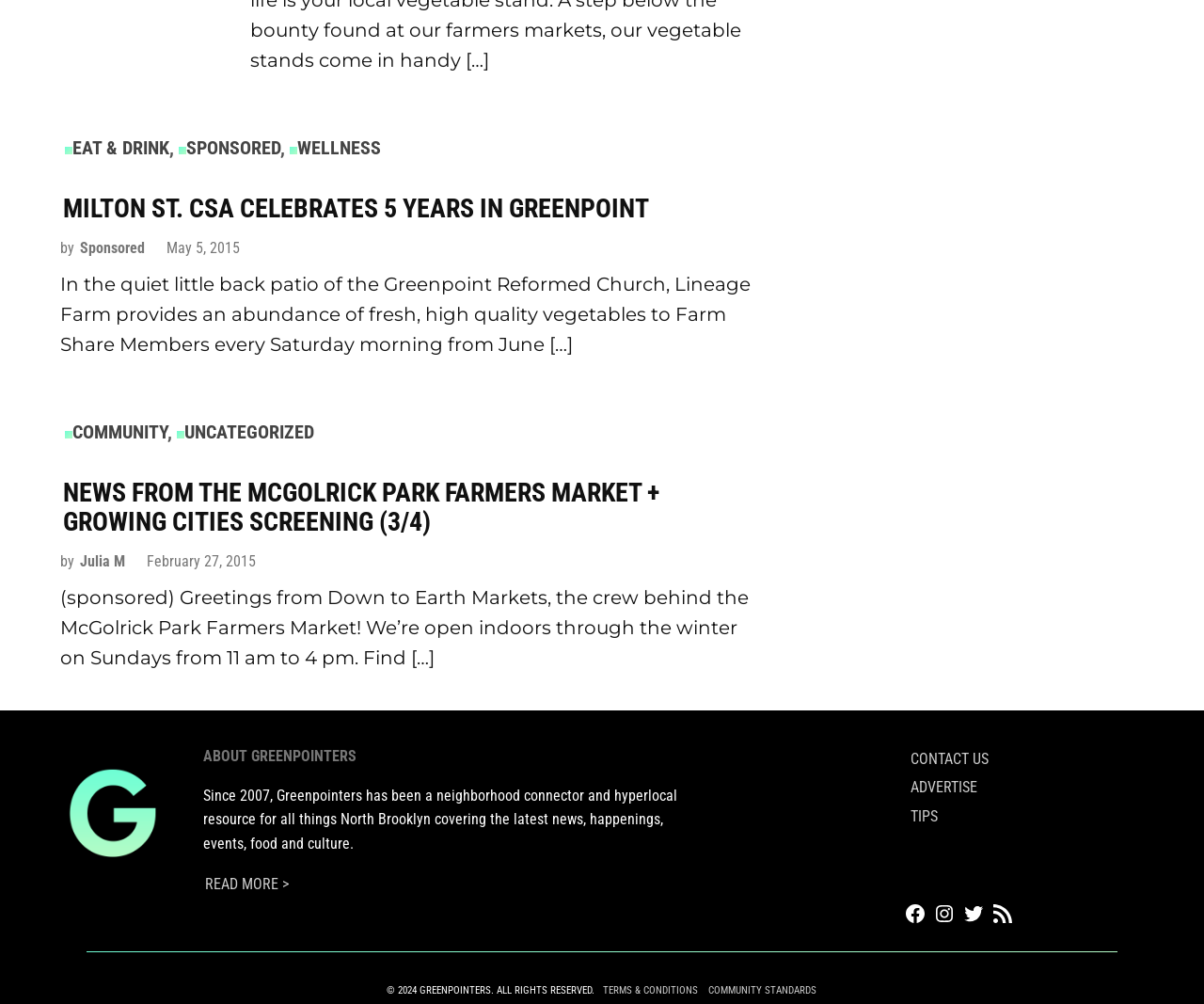What is the name of the website?
Give a detailed response to the question by analyzing the screenshot.

The footer of the webpage has a heading 'ABOUT GREENPOINTERS' and a copyright notice '© 2024 GREENPOINTERS', indicating that the name of the website is Greenpointers.